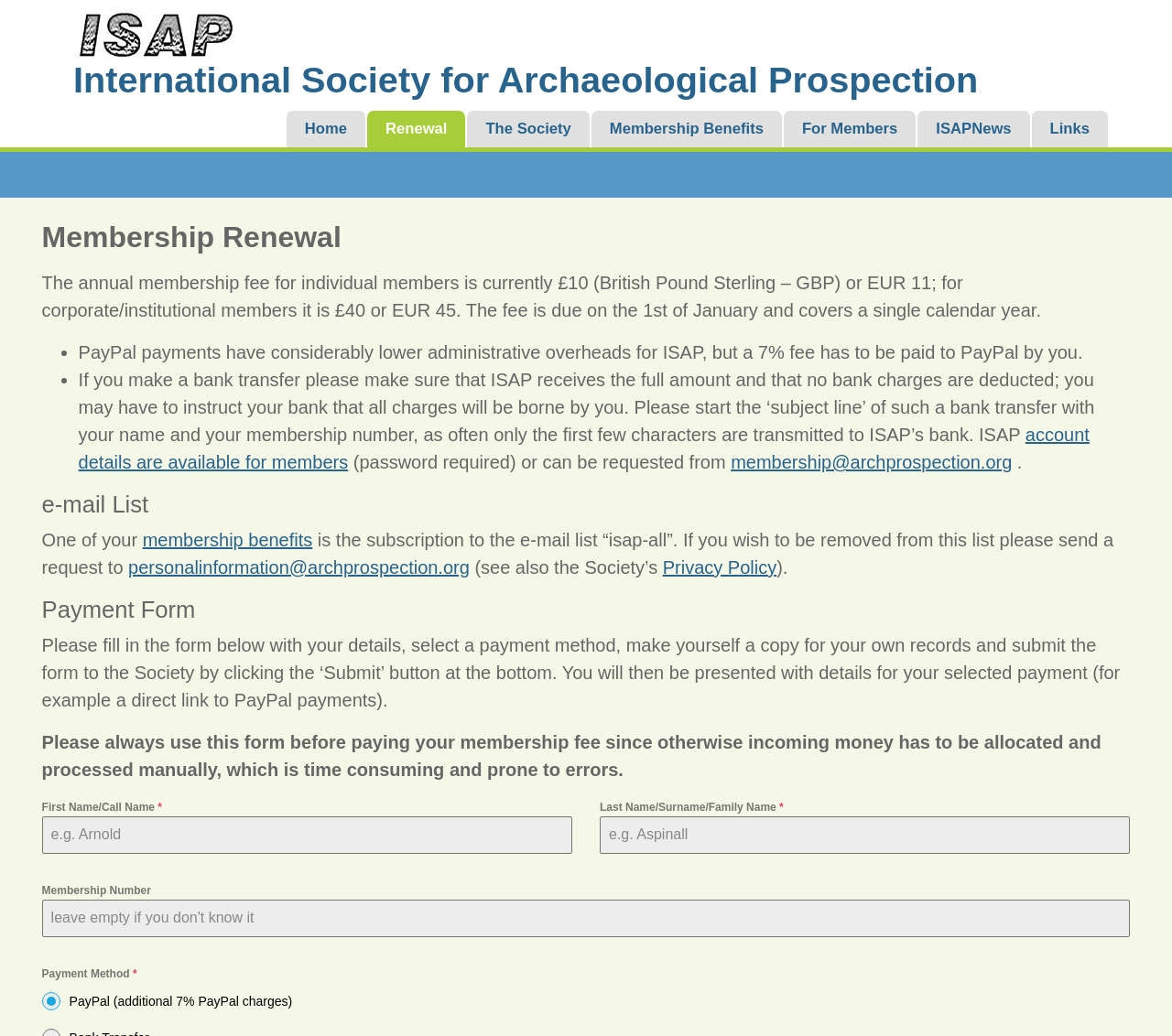Indicate the bounding box coordinates of the element that must be clicked to execute the instruction: "Fill in the 'First Name/Call Name' field". The coordinates should be given as four float numbers between 0 and 1, i.e., [left, top, right, bottom].

[0.036, 0.788, 0.488, 0.824]